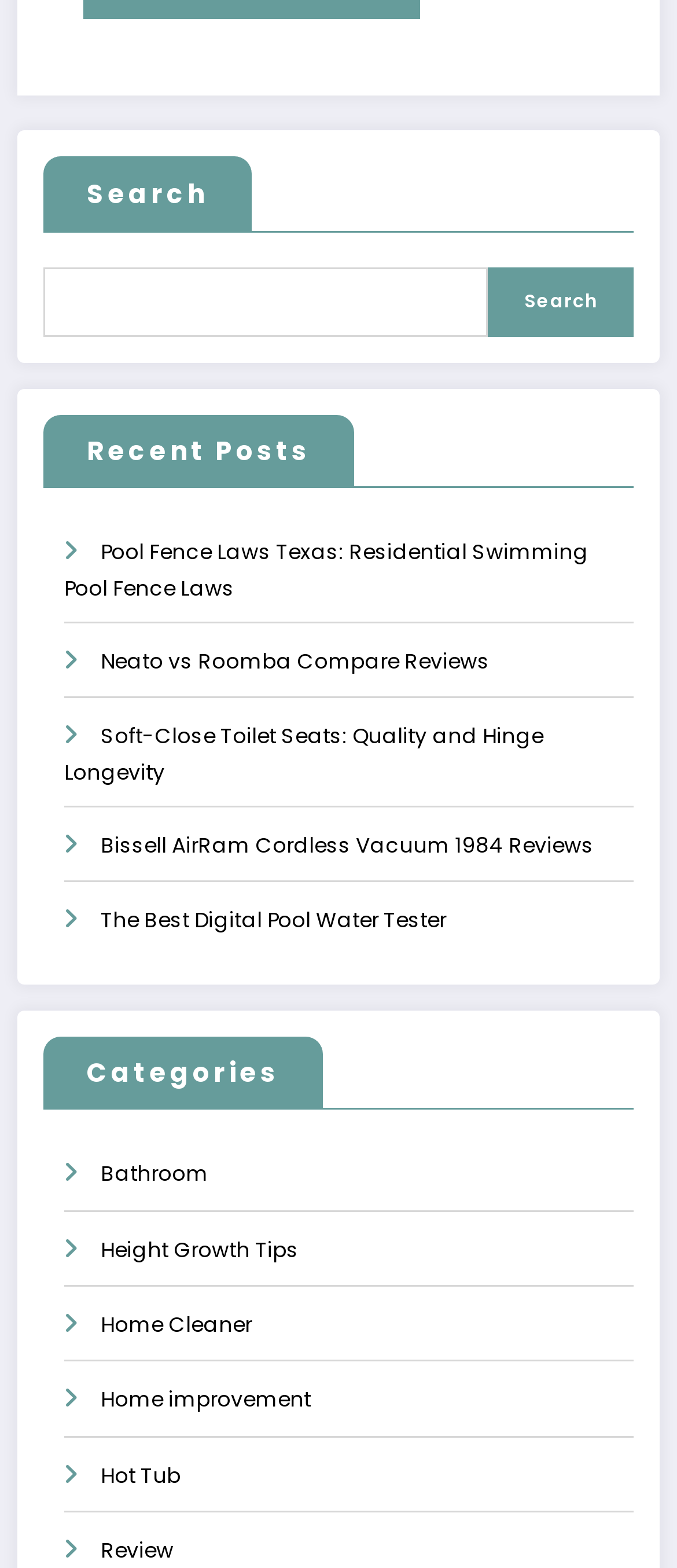Provide a brief response to the question using a single word or phrase: 
What is the position of the 'Categories' section relative to the 'Recent Posts' section?

Below